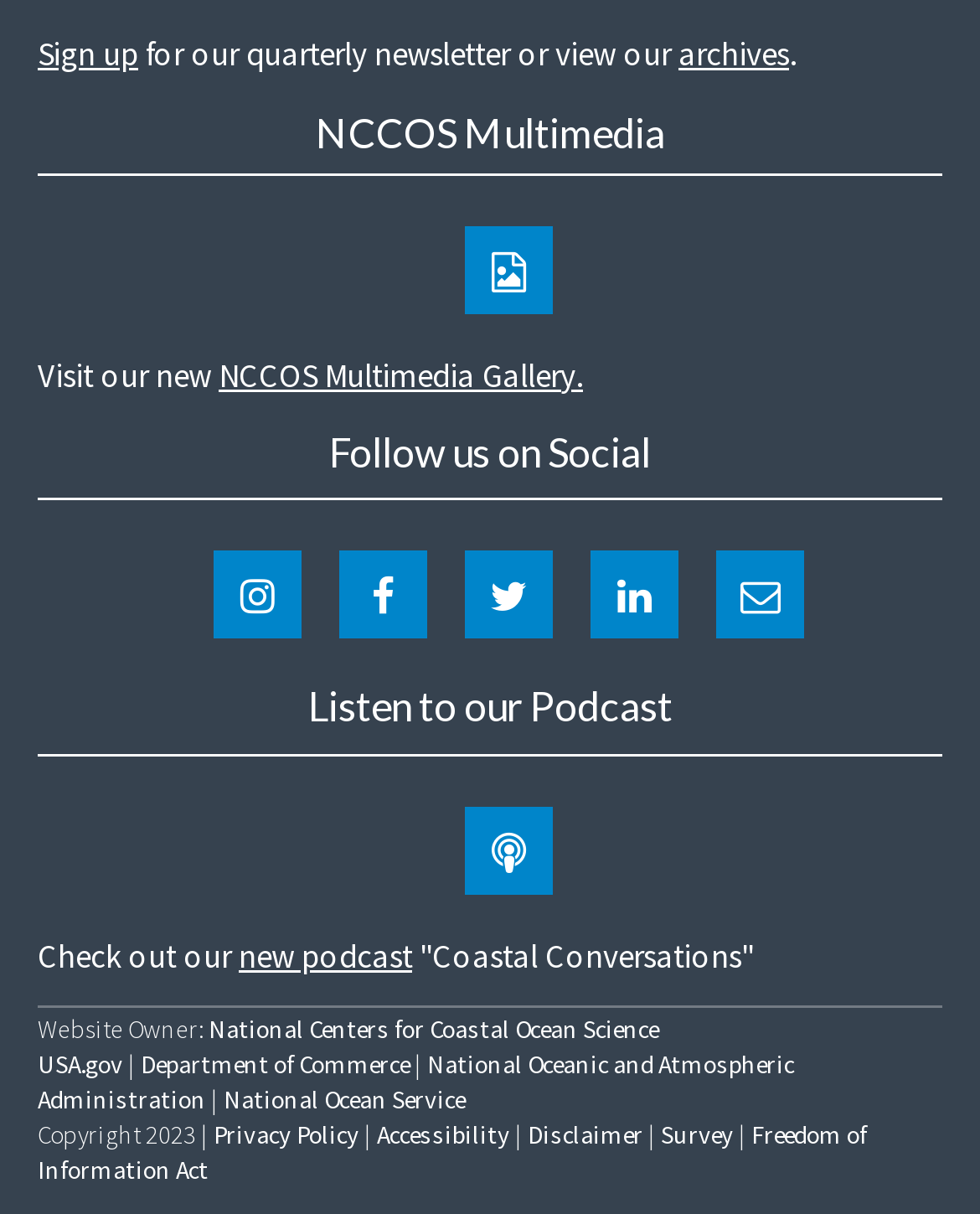What organization owns this website?
Please provide an in-depth and detailed response to the question.

The question can be answered by looking at the text 'Website Owner: National Centers for Coastal Ocean Science' which is a link element with ID 212. This text is located near the bottom of the webpage, in a section with other links to related organizations.